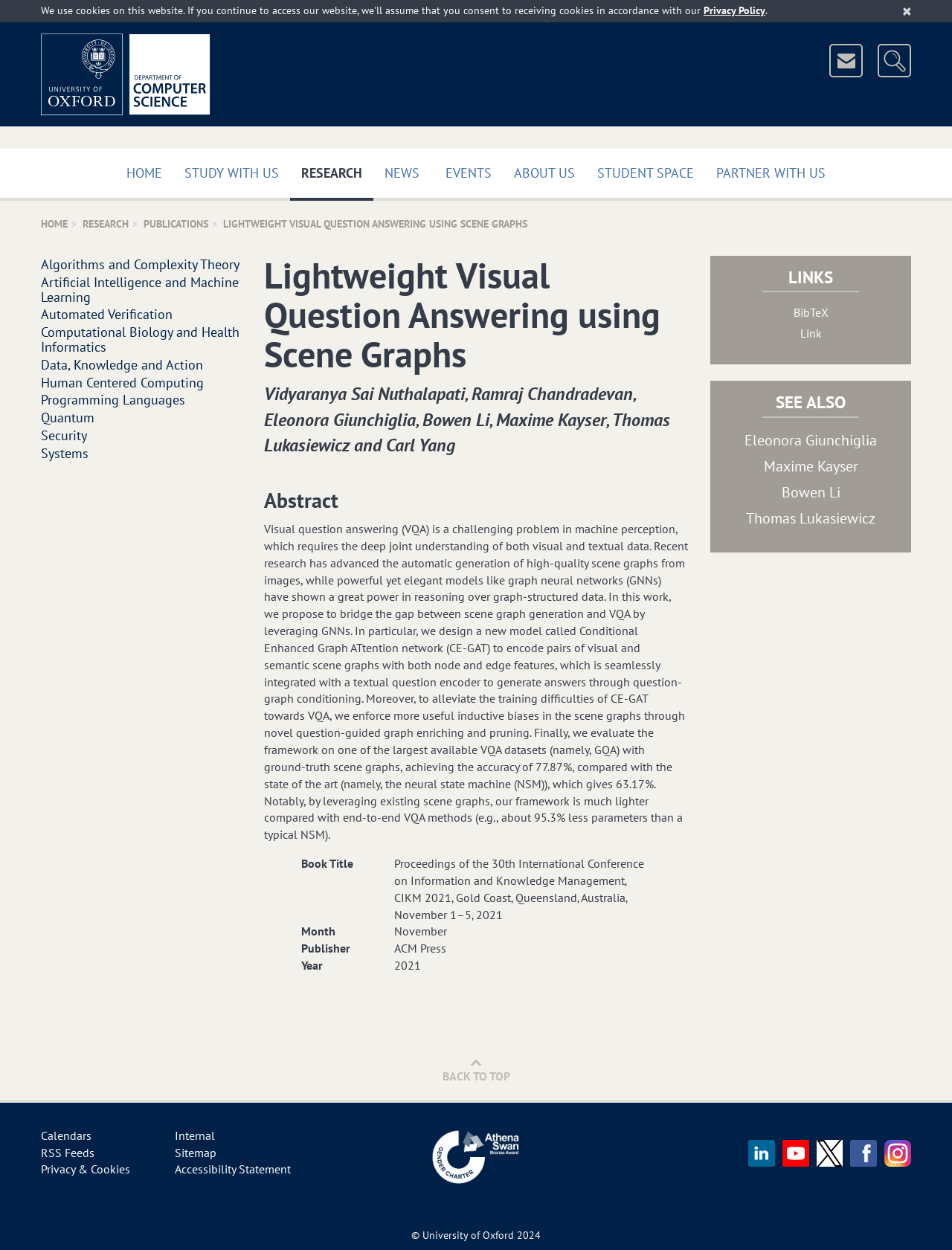Examine the image carefully and respond to the question with a detailed answer: 
What is the title of the publication?

I found the title of the publication by looking at the heading element with the text 'Lightweight Visual Question Answering using Scene Graphs' which is located at the top of the webpage.